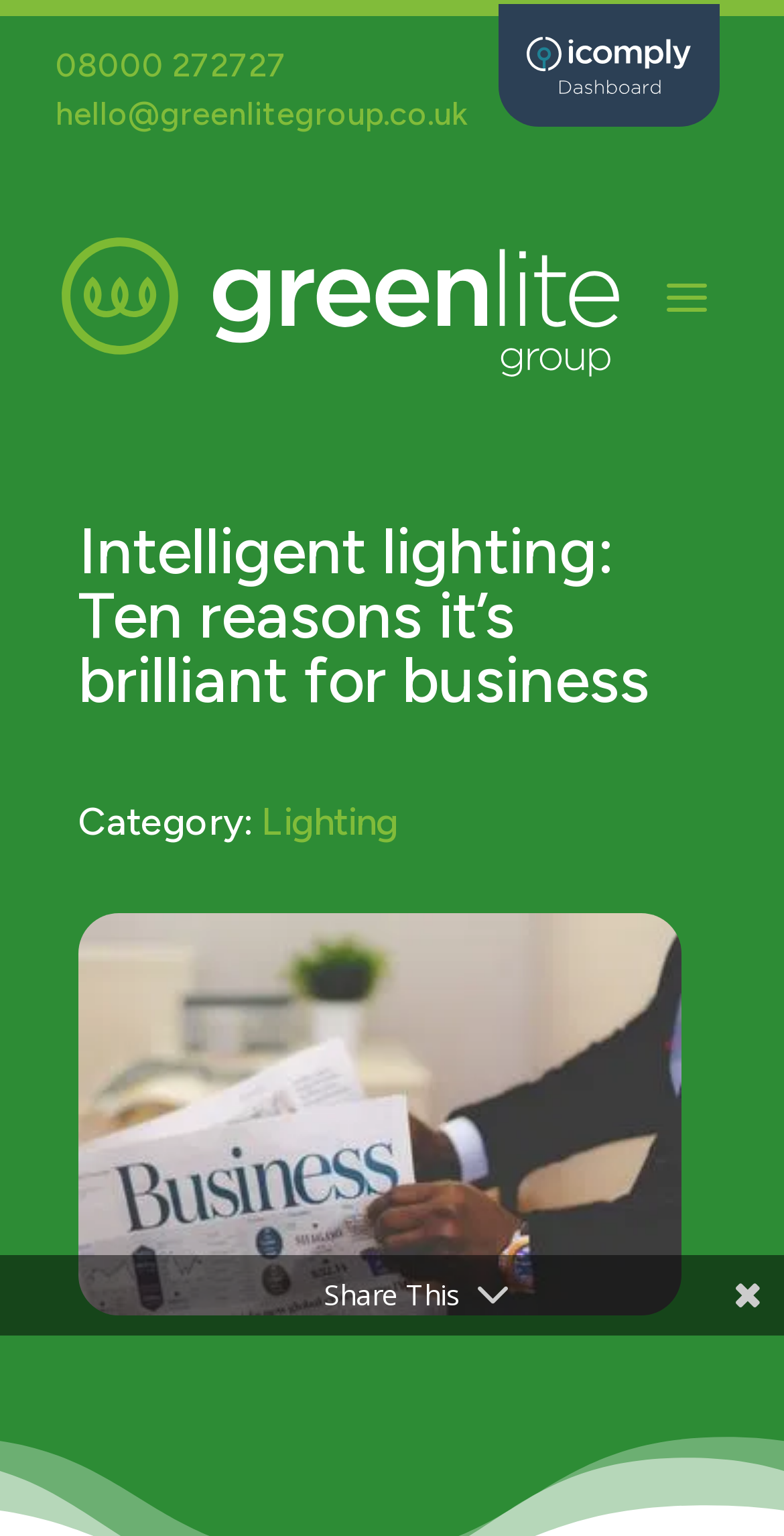Detail the various sections and features of the webpage.

The webpage is about intelligent lighting and its benefits for businesses. At the top left corner, there is a phone number "08000 272727" and an email address "hello@greenlitegroup.co.uk" displayed side by side. 

Below these contact details, there is a prominent heading "Intelligent lighting: Ten reasons it’s brilliant for business" that spans across the top section of the page. 

To the right of the heading, there is a button labeled "a". 

Further down, there is a category section with a label "Category:" followed by a link "Lighting". 

On the right side of the page, there is a large image related to intelligent lighting, which takes up a significant portion of the page. 

At the bottom of the page, there is a "Share This" text, positioned near the center.